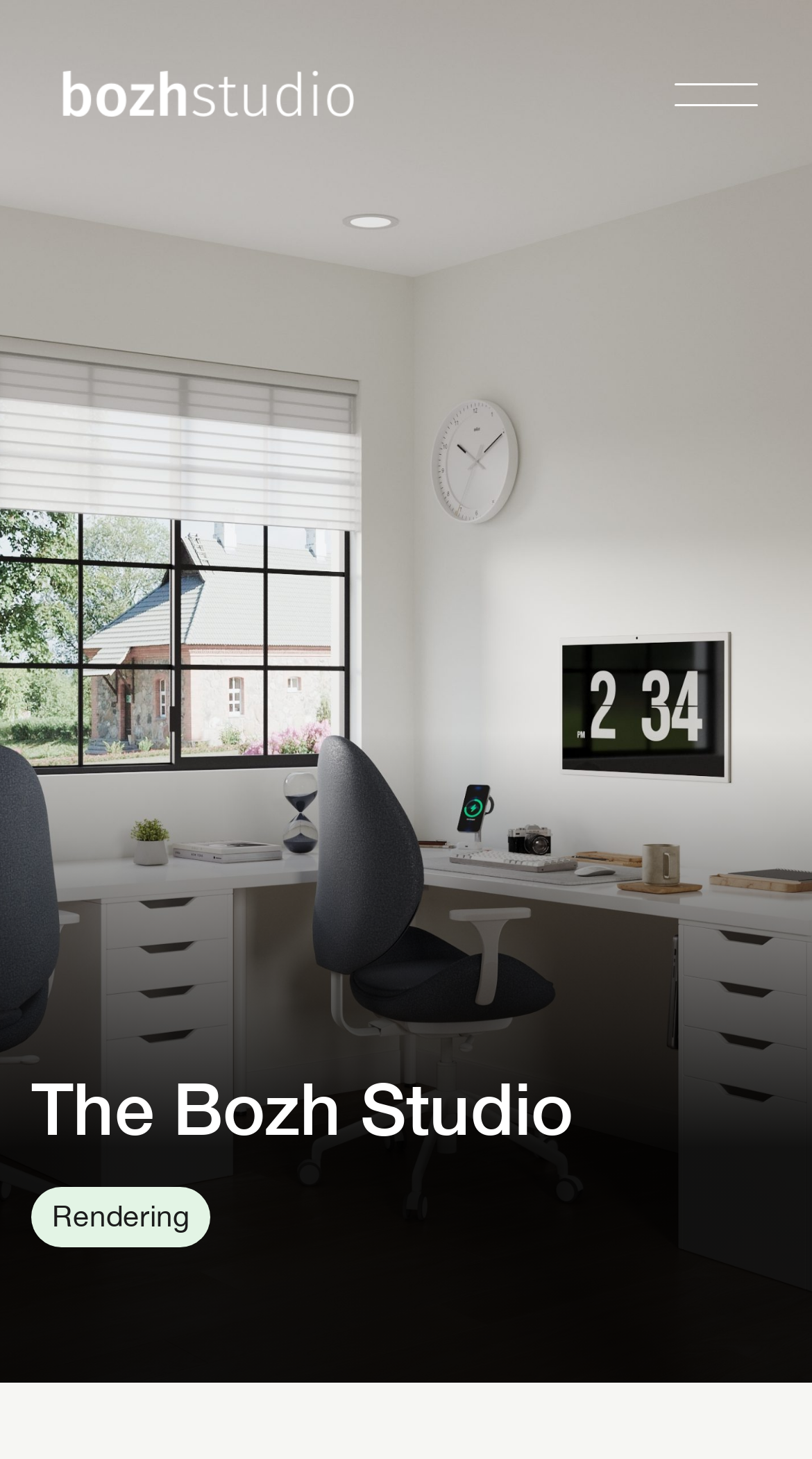How many social media links are there?
Answer the question with detailed information derived from the image.

There are four social media links, namely 'Instagram', 'Facebook-f', 'Linkedin', and 'Pinterest', which can be found in the links with images as their children, indicating that they are social media links.